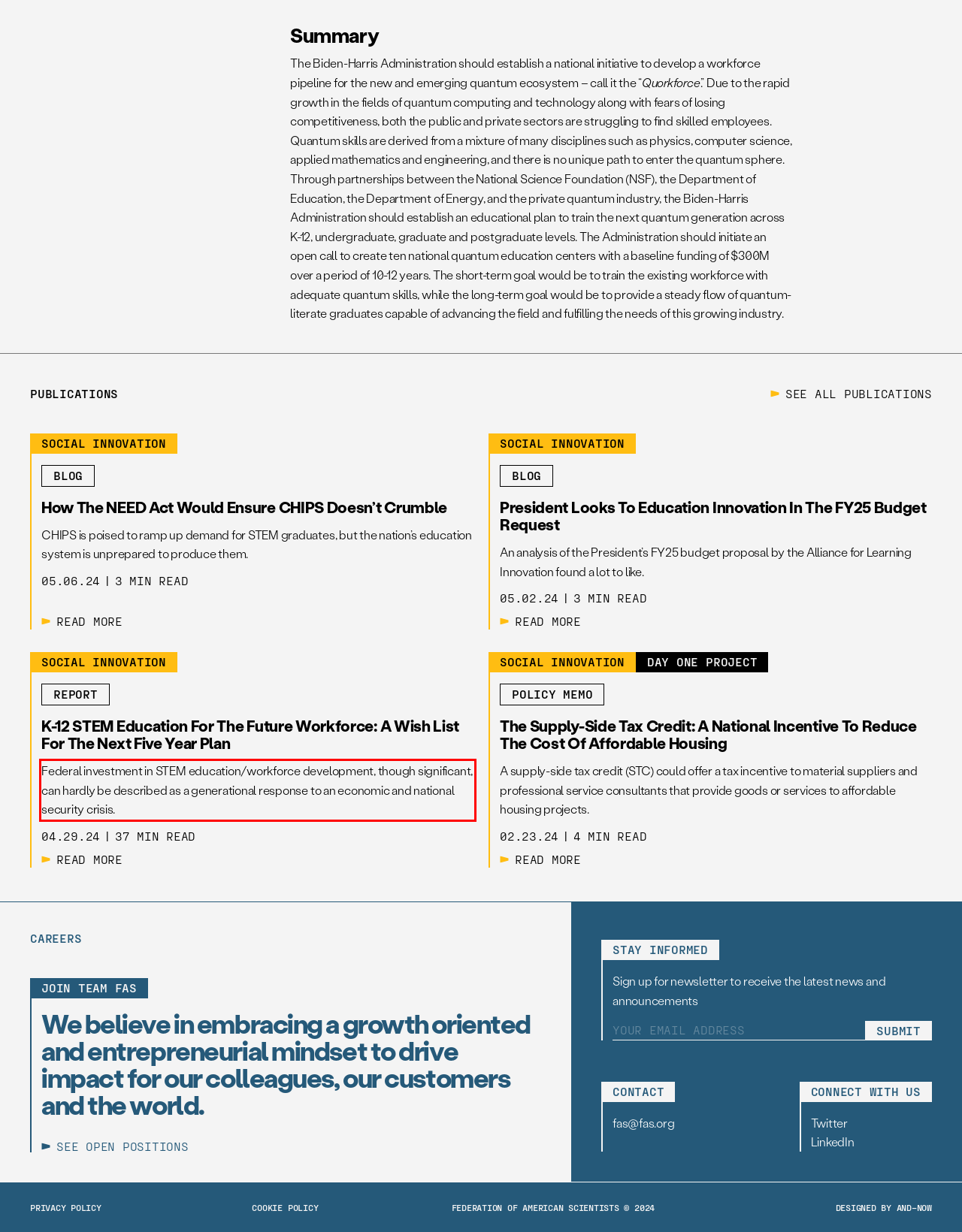You have a screenshot with a red rectangle around a UI element. Recognize and extract the text within this red bounding box using OCR.

Federal investment in STEM education/workforce development, though significant, can hardly be described as a generational response to an economic and national security crisis.